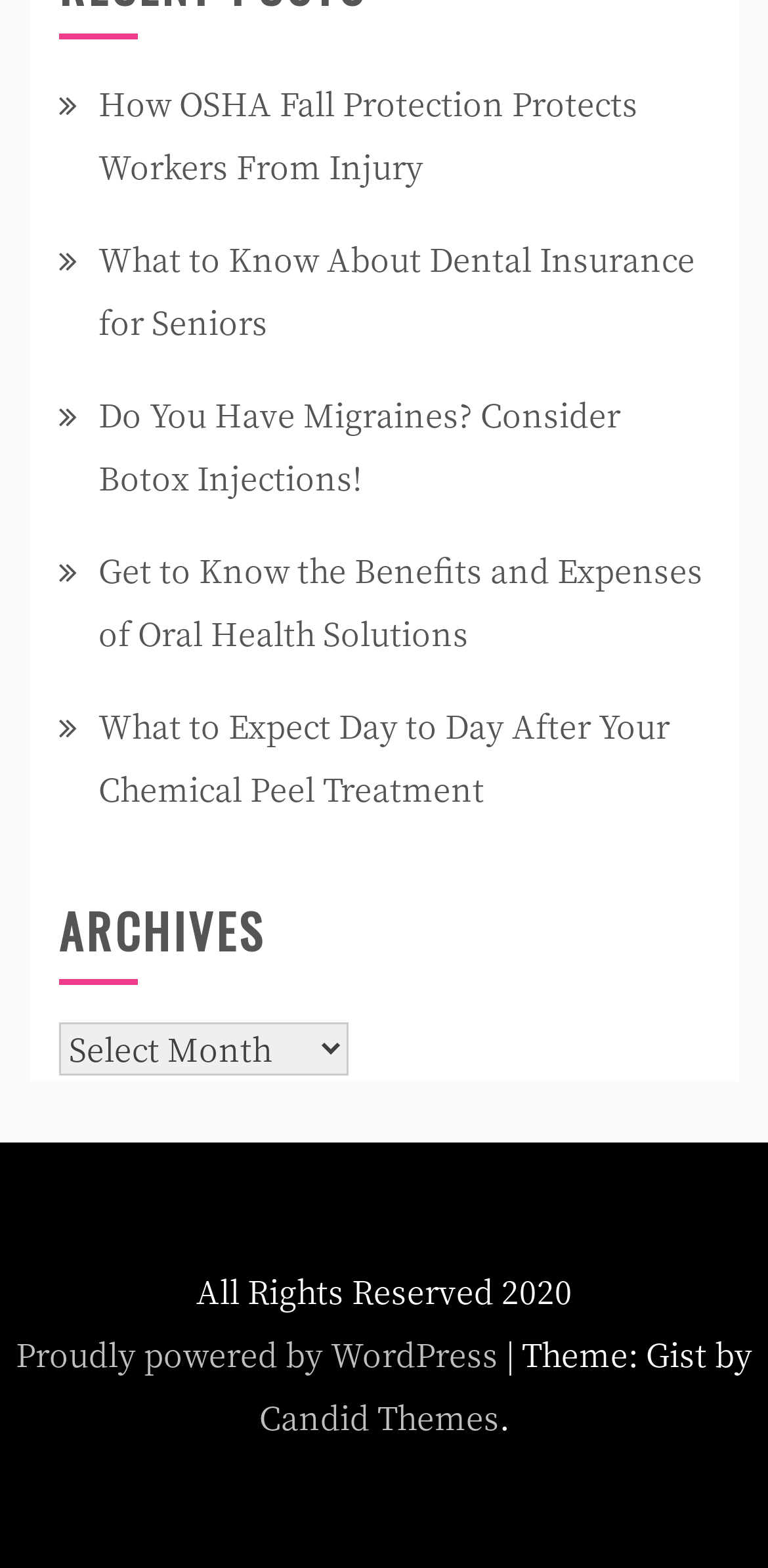Examine the image carefully and respond to the question with a detailed answer: 
What is the year of copyright mentioned at the bottom of the webpage?

The StaticText element at the bottom of the webpage reads 'All Rights Reserved 2020', which suggests that the year of copyright mentioned is 2020.